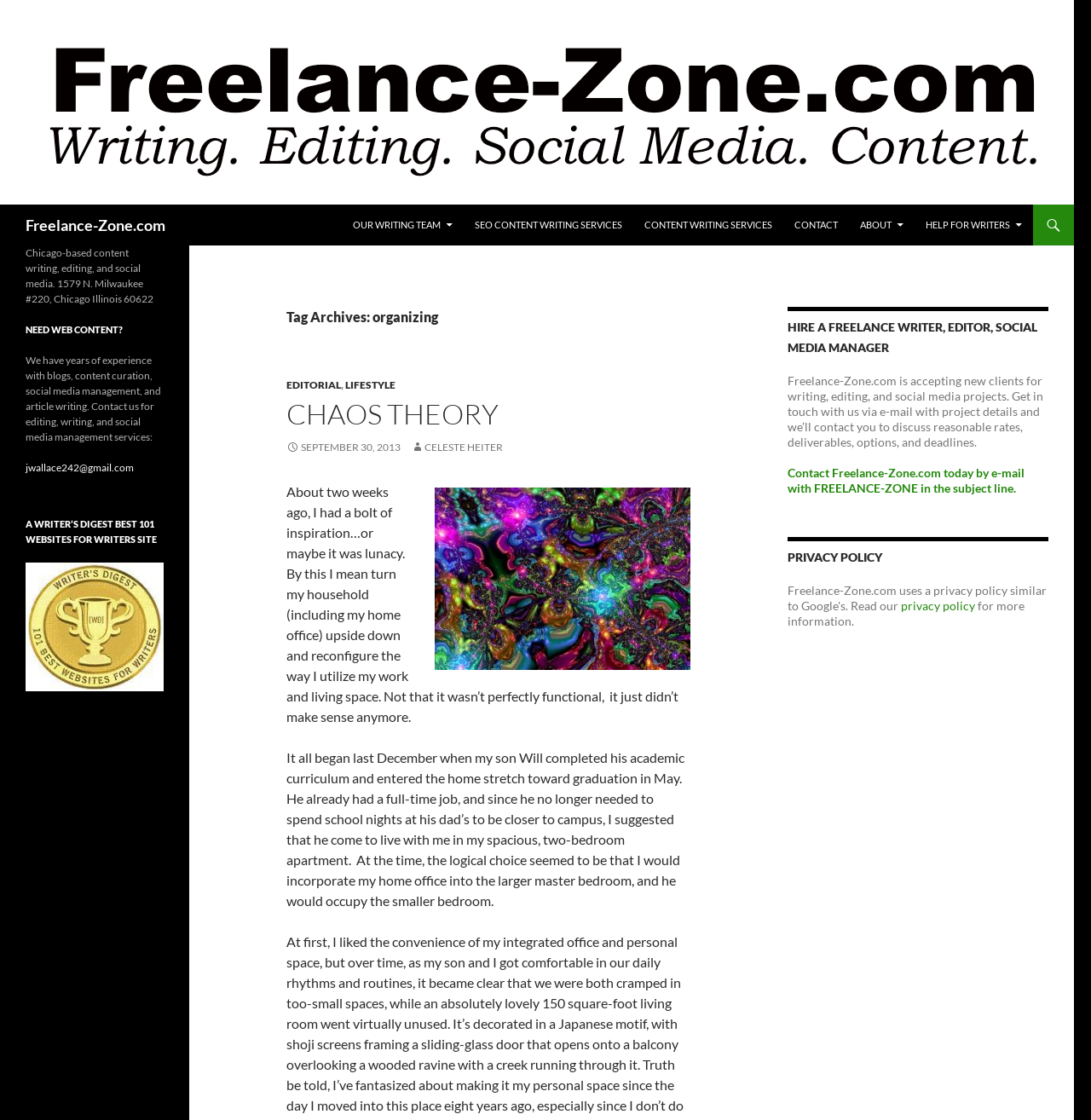What services are offered by Freelance-Zone.com?
Provide an in-depth and detailed answer to the question.

The services offered by Freelance-Zone.com can be found in the heading element that says 'HIRE A FREELANCE WRITER, EDITOR, SOCIAL MEDIA MANAGER'. This suggests that the website provides writing, editing, and social media services.